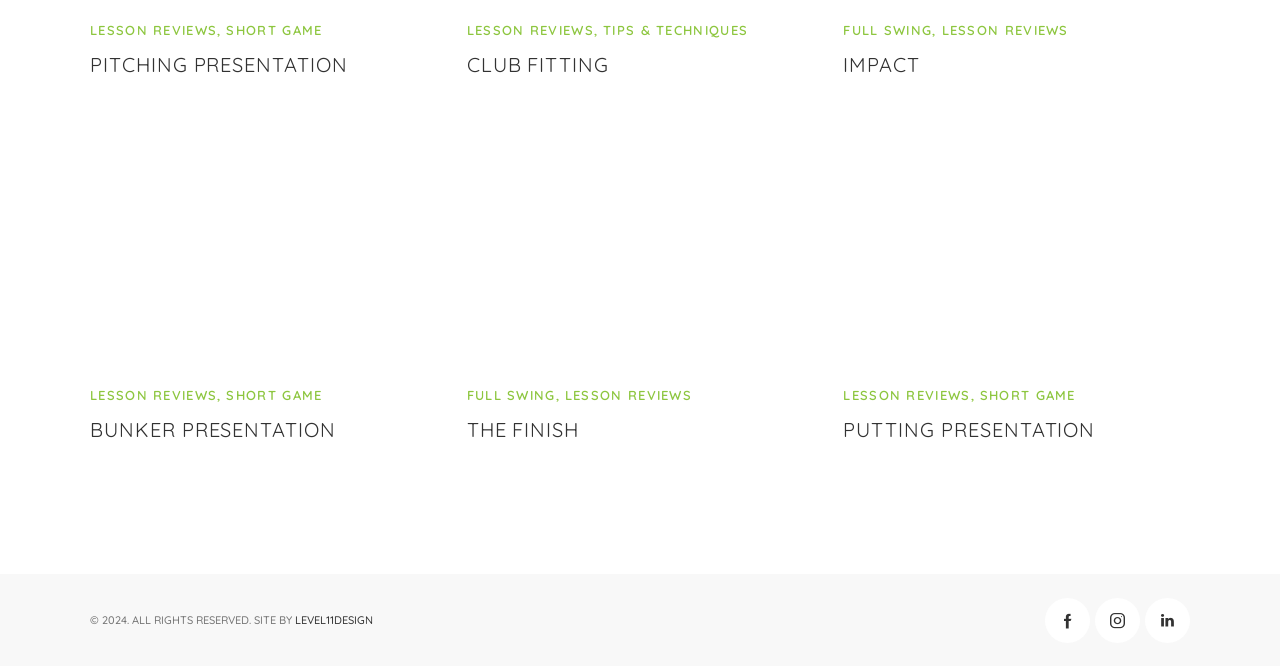What is the text below the 'IMPACT' heading?
Based on the image, give a concise answer in the form of a single word or short phrase.

LESSON REVIEWS